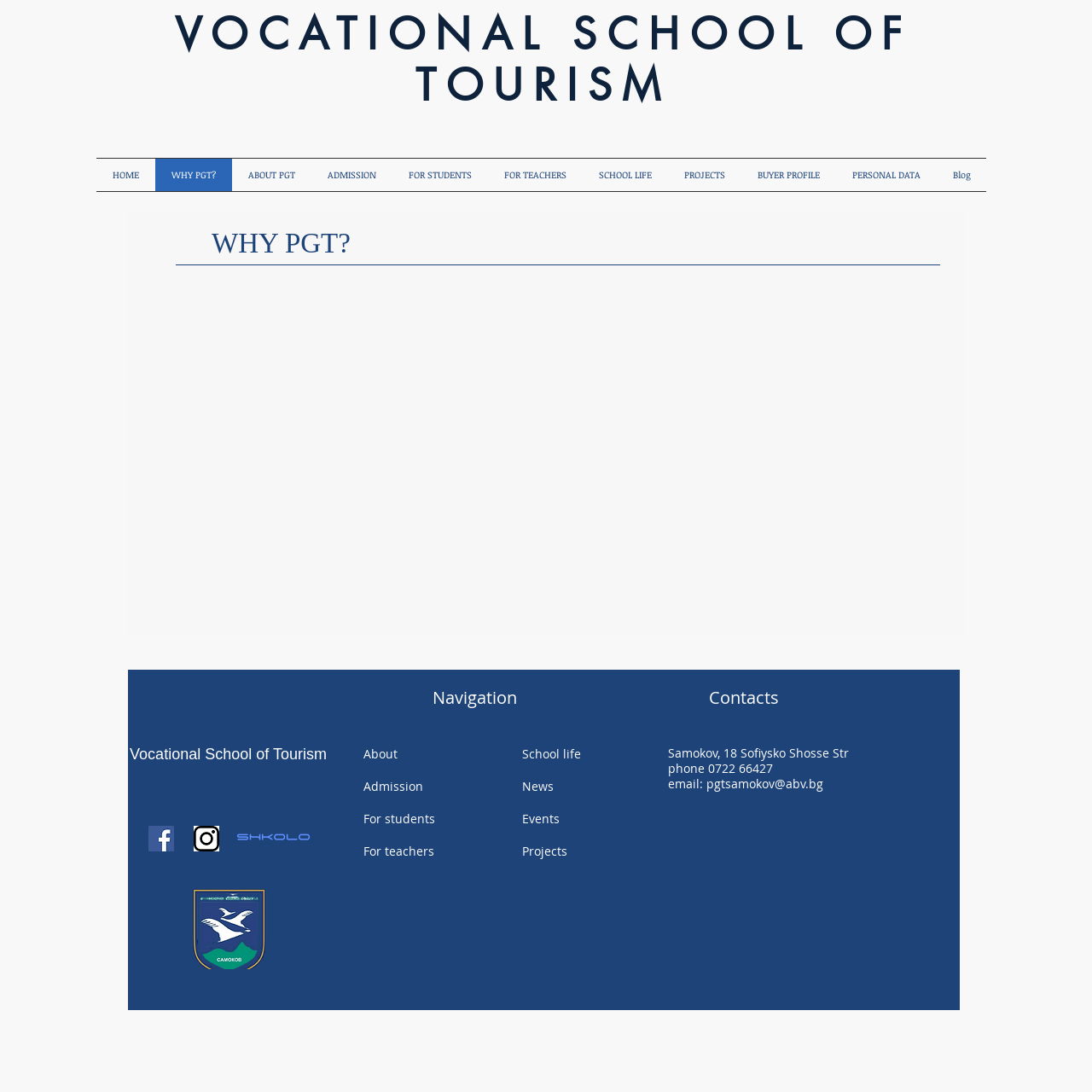What is the primary heading on this webpage?

VOCATIONAL SCHOOL OF TOURISM